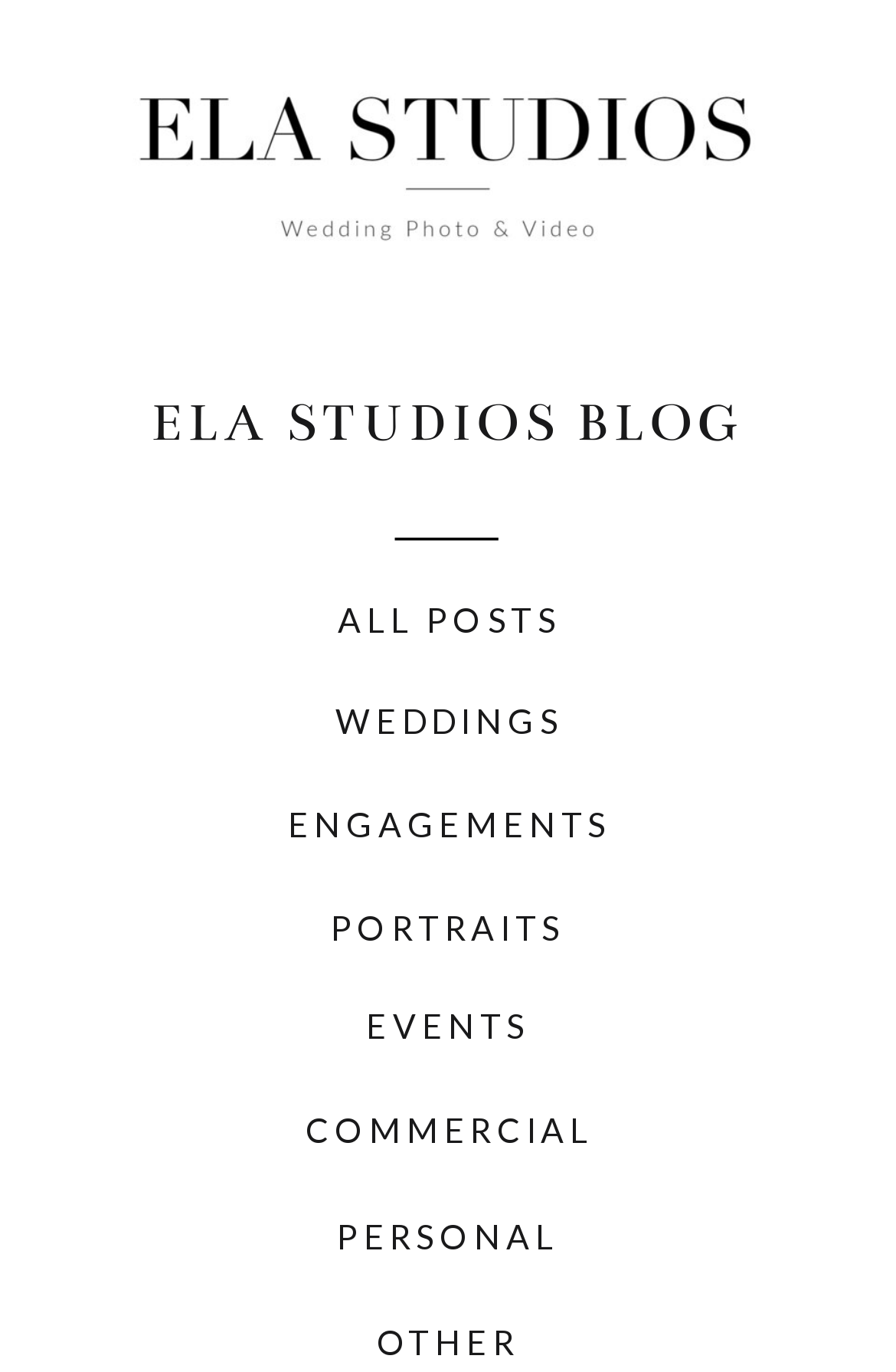How many links are listed under the menu section?
From the image, provide a succinct answer in one word or a short phrase.

7